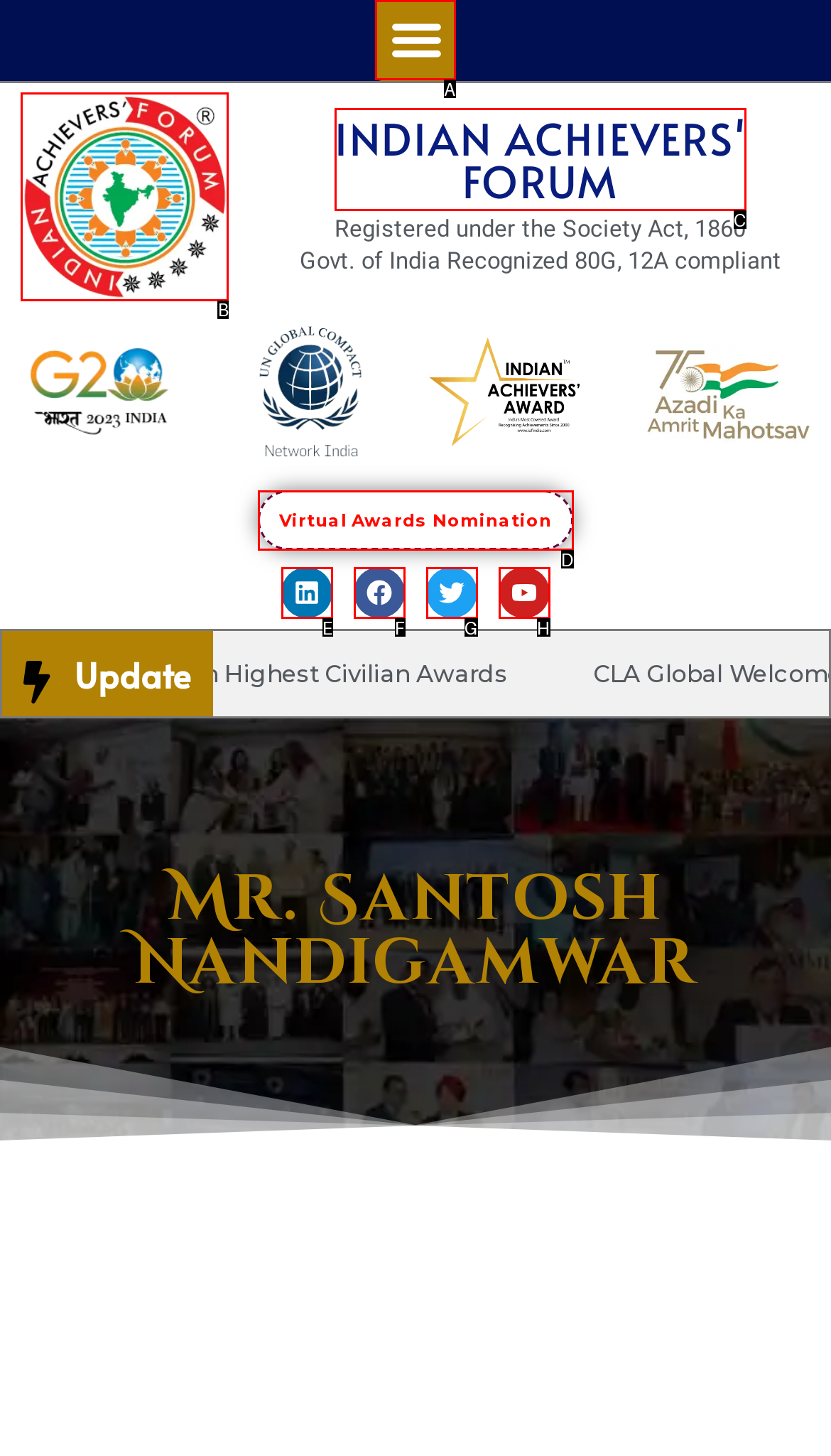Which option should you click on to fulfill this task: Click the menu toggle button? Answer with the letter of the correct choice.

A